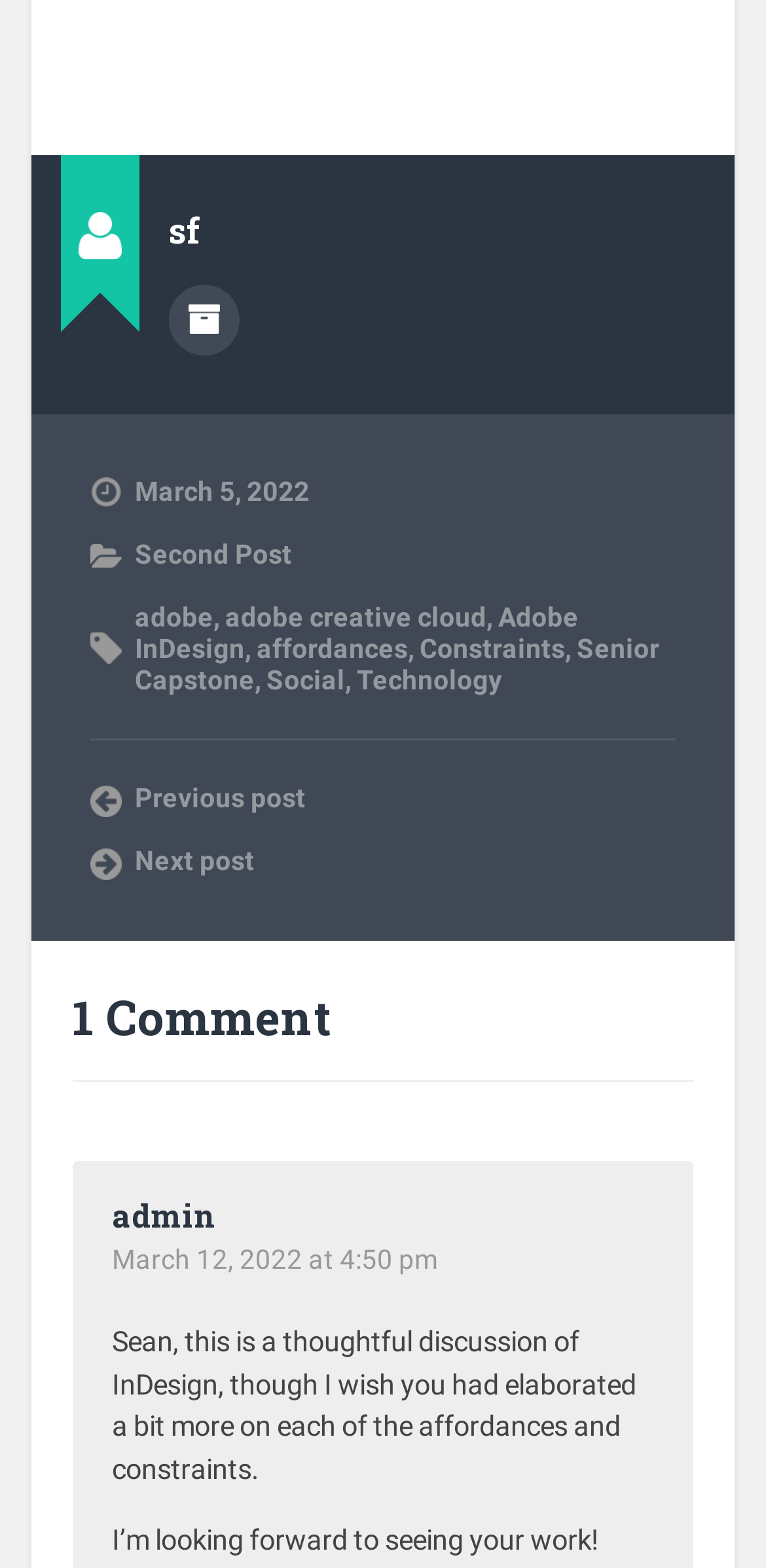Pinpoint the bounding box coordinates of the element that must be clicked to accomplish the following instruction: "Read the second post". The coordinates should be in the format of four float numbers between 0 and 1, i.e., [left, top, right, bottom].

[0.176, 0.343, 0.381, 0.363]